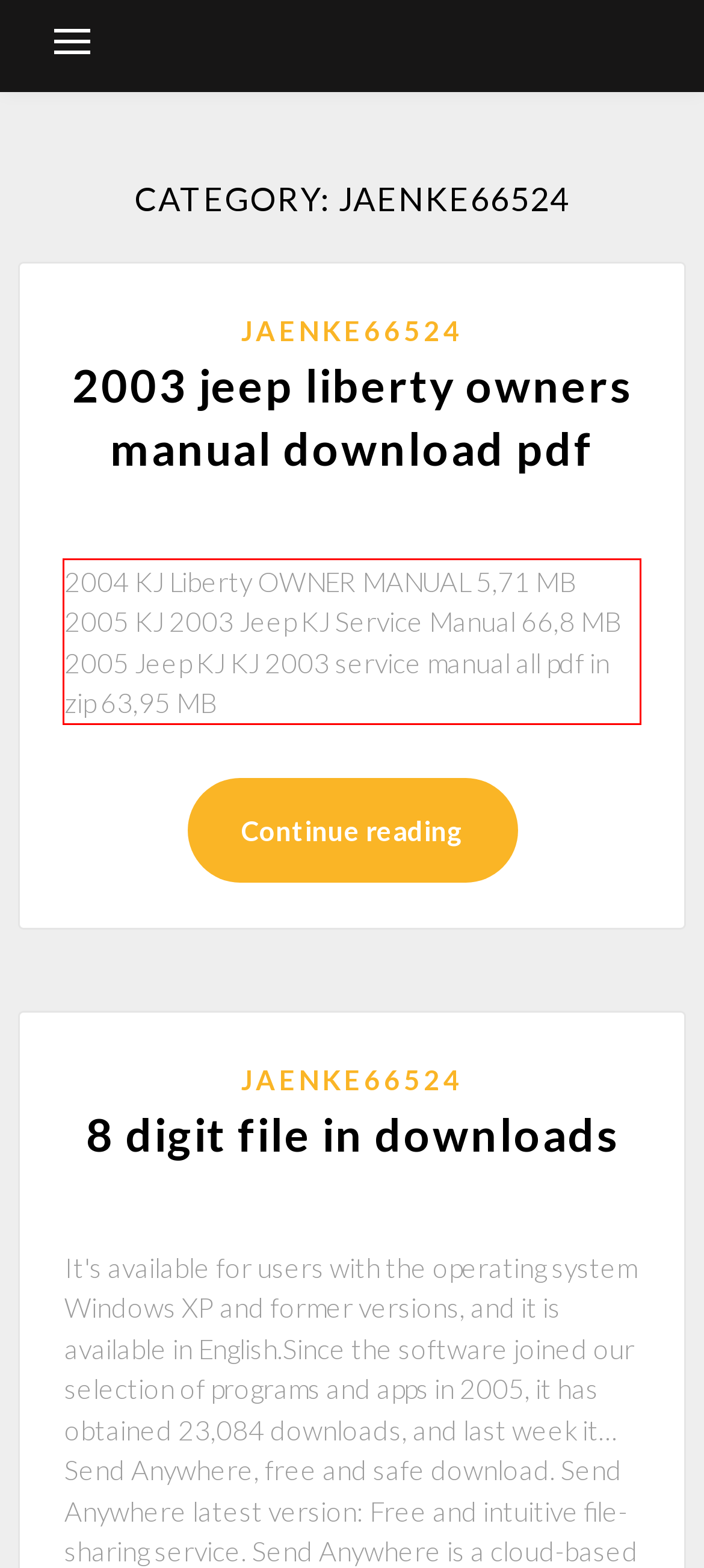Please extract the text content from the UI element enclosed by the red rectangle in the screenshot.

2004 KJ Liberty OWNER MANUAL 5,71 MB 2005 KJ 2003 Jeep KJ Service Manual 66,8 MB 2005 Jeep KJ KJ 2003 service manual all pdf in zip 63,95 MB